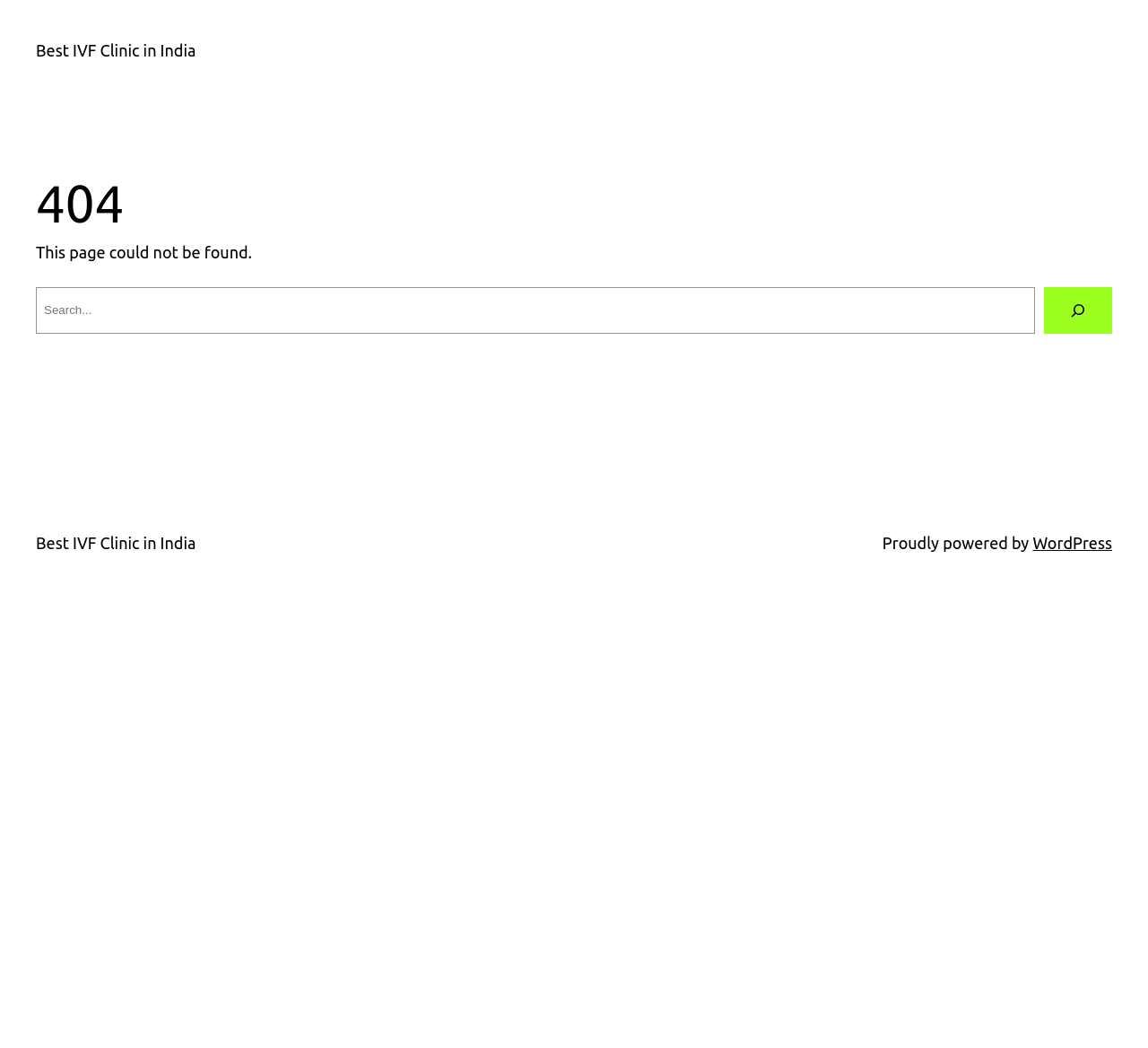Answer the question below using just one word or a short phrase: 
What is the status of the current page?

404